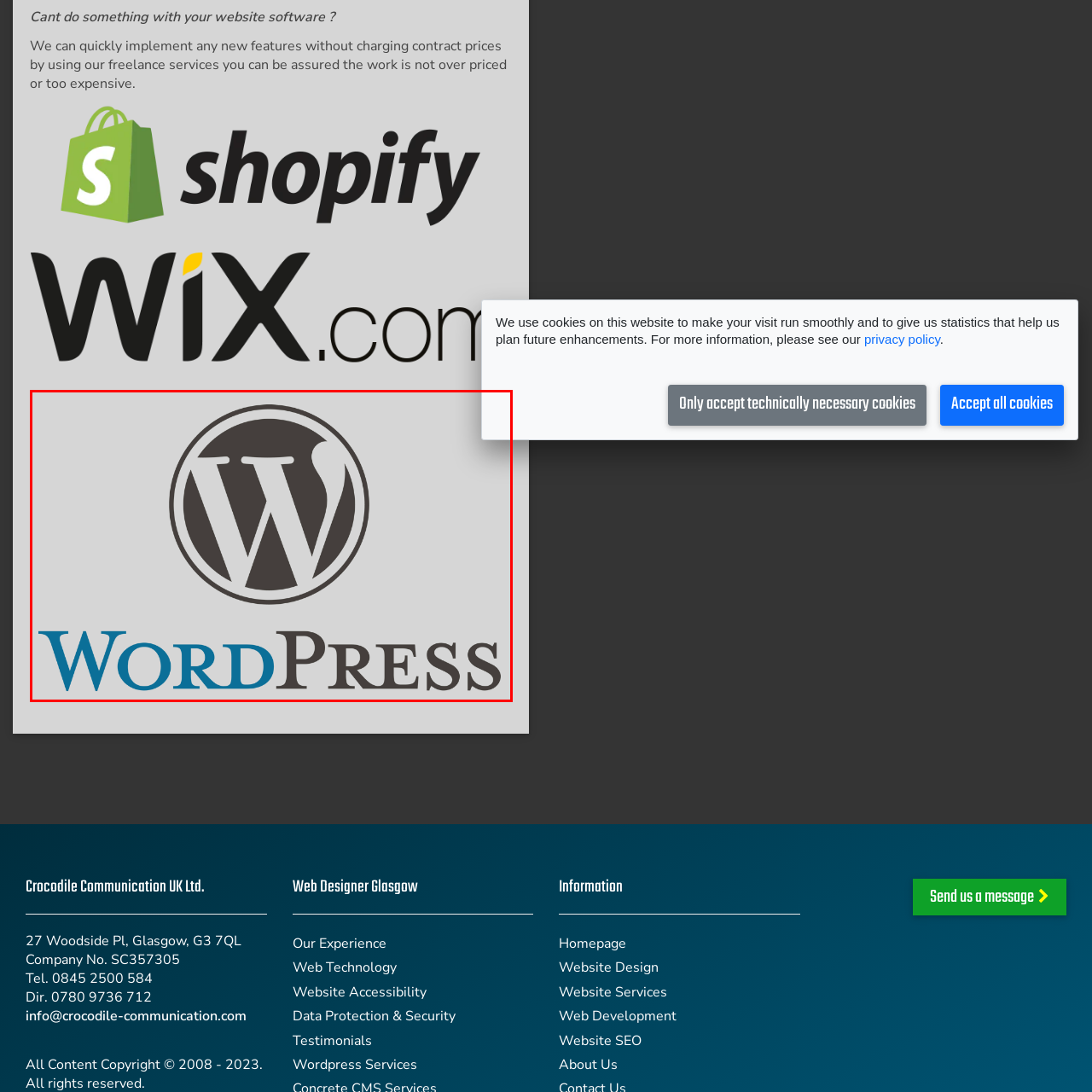Describe extensively the image that is situated inside the red border.

This image showcases the WordPress logo, a prominent symbol in the web development and content management sphere. The logo features a stylized 'W' enclosed in a circular design, rendered in a dark shade, with the word "WordPress" prominently displayed below in two contrasting colors. The 'Word' part is highlighted in a vibrant blue, while 'Press' is presented in a sophisticated dark gray. This visual representation emphasizes WordPress's reputation as a versatile, user-friendly platform for creating and managing websites, widely utilized by individuals and businesses alike.